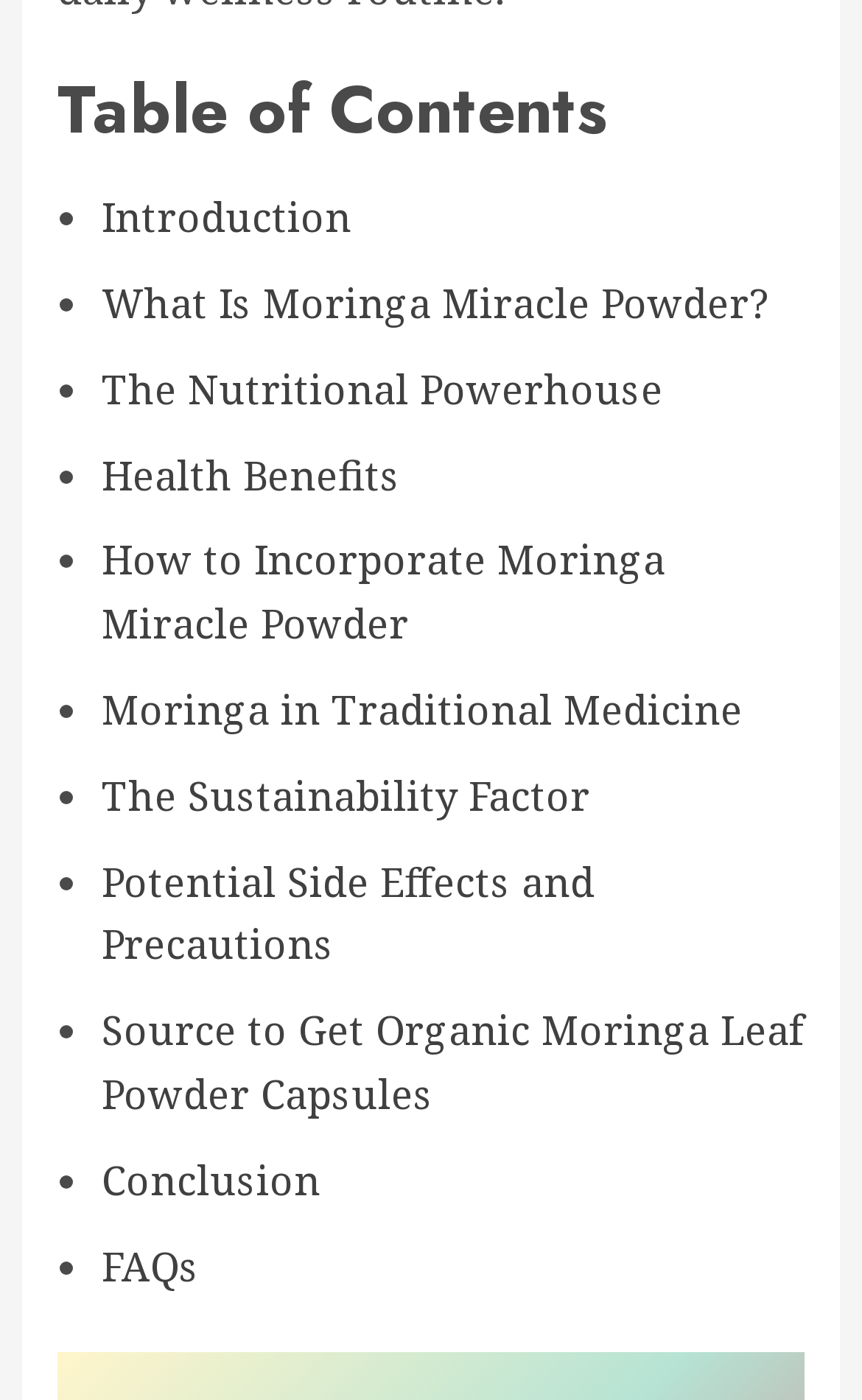Identify the bounding box coordinates necessary to click and complete the given instruction: "Check FAQs".

[0.118, 0.885, 0.231, 0.923]